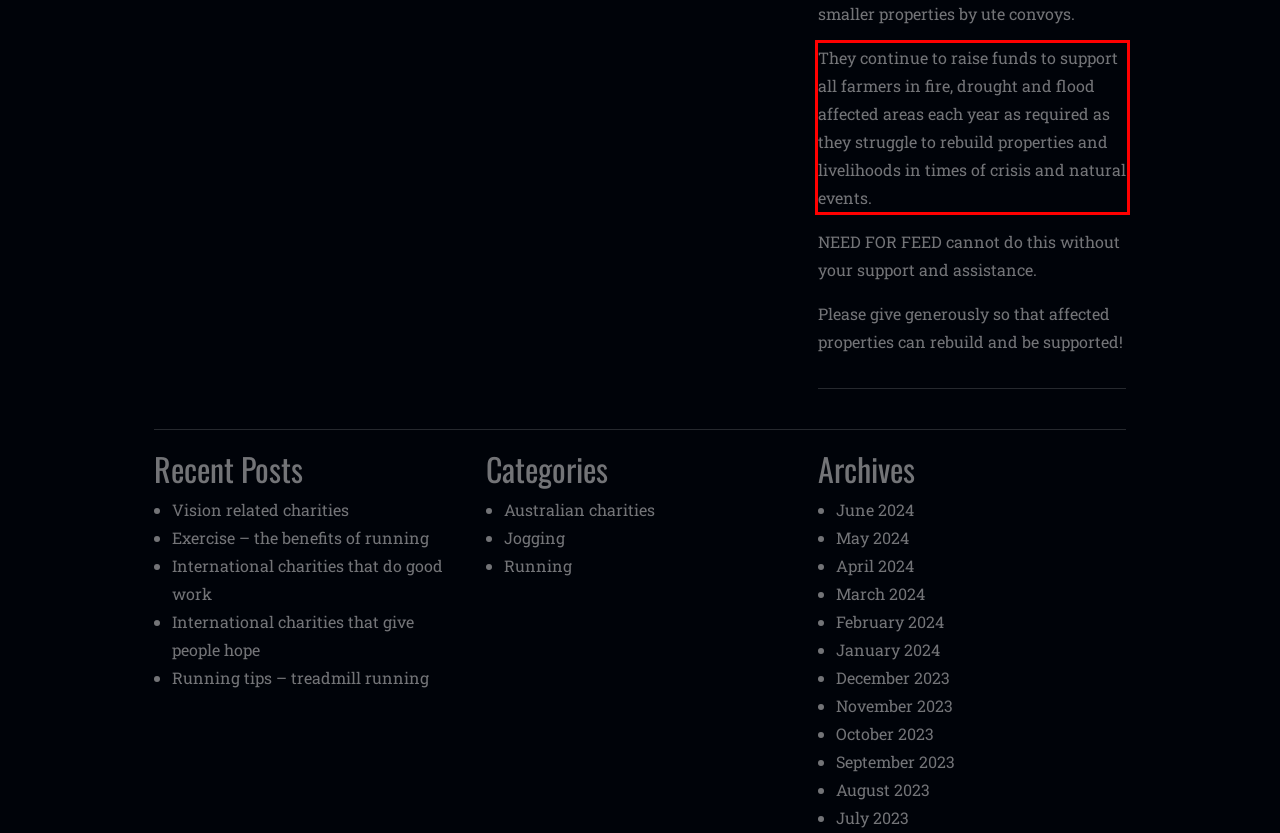Please recognize and transcribe the text located inside the red bounding box in the webpage image.

They continue to raise funds to support all farmers in fire, drought and flood affected areas each year as required as they struggle to rebuild properties and livelihoods in times of crisis and natural events.